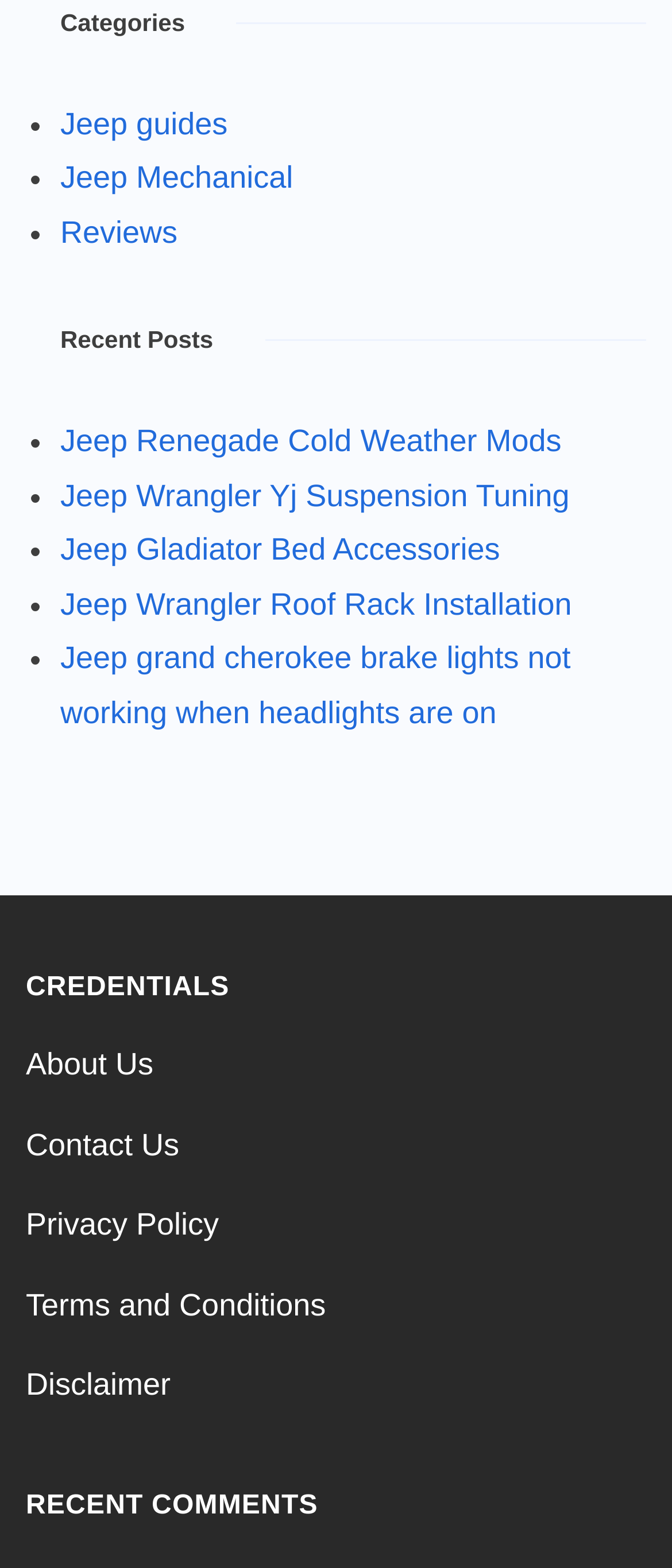Identify the bounding box of the UI element that matches this description: "Terms and Conditions".

[0.038, 0.821, 0.485, 0.843]